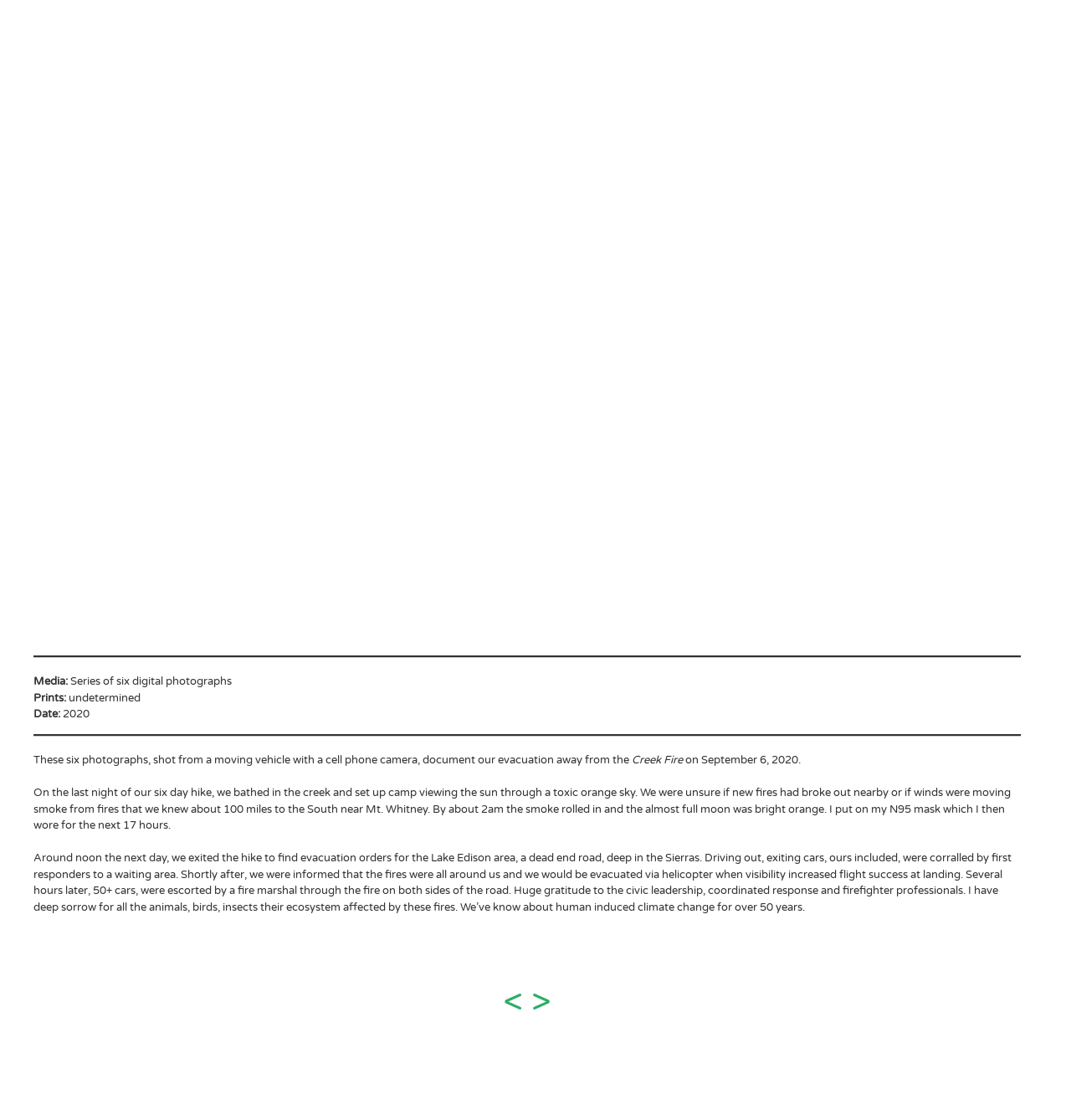Refer to the element description > and identify the corresponding bounding box in the screenshot. Format the coordinates as (top-left x, top-left y, bottom-right x, bottom-right y) with values in the range of 0 to 1.

[0.496, 0.875, 0.514, 0.911]